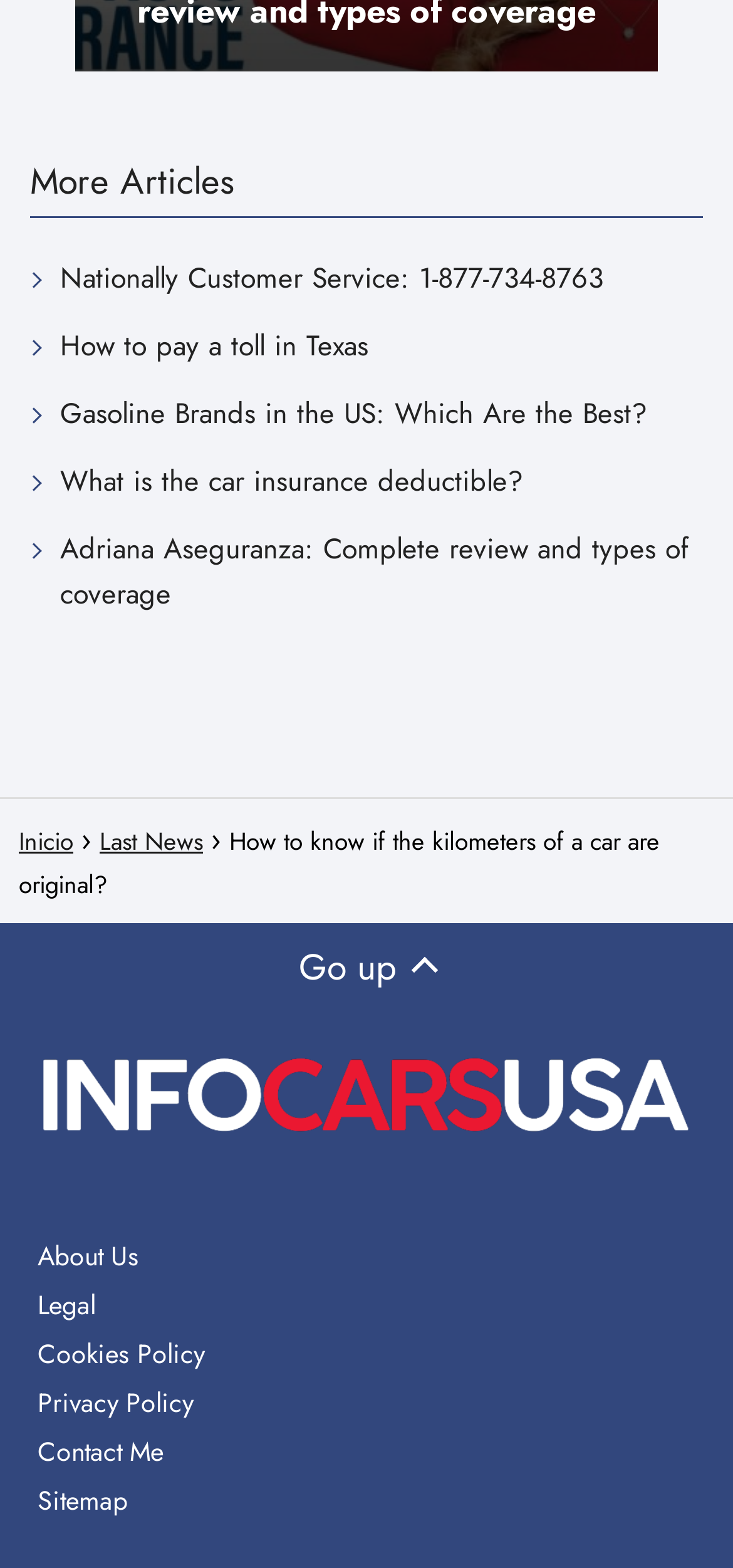Provide the bounding box coordinates of the HTML element described as: "Nationally Customer Service: 1-877-734-8763". The bounding box coordinates should be four float numbers between 0 and 1, i.e., [left, top, right, bottom].

[0.082, 0.163, 0.823, 0.191]